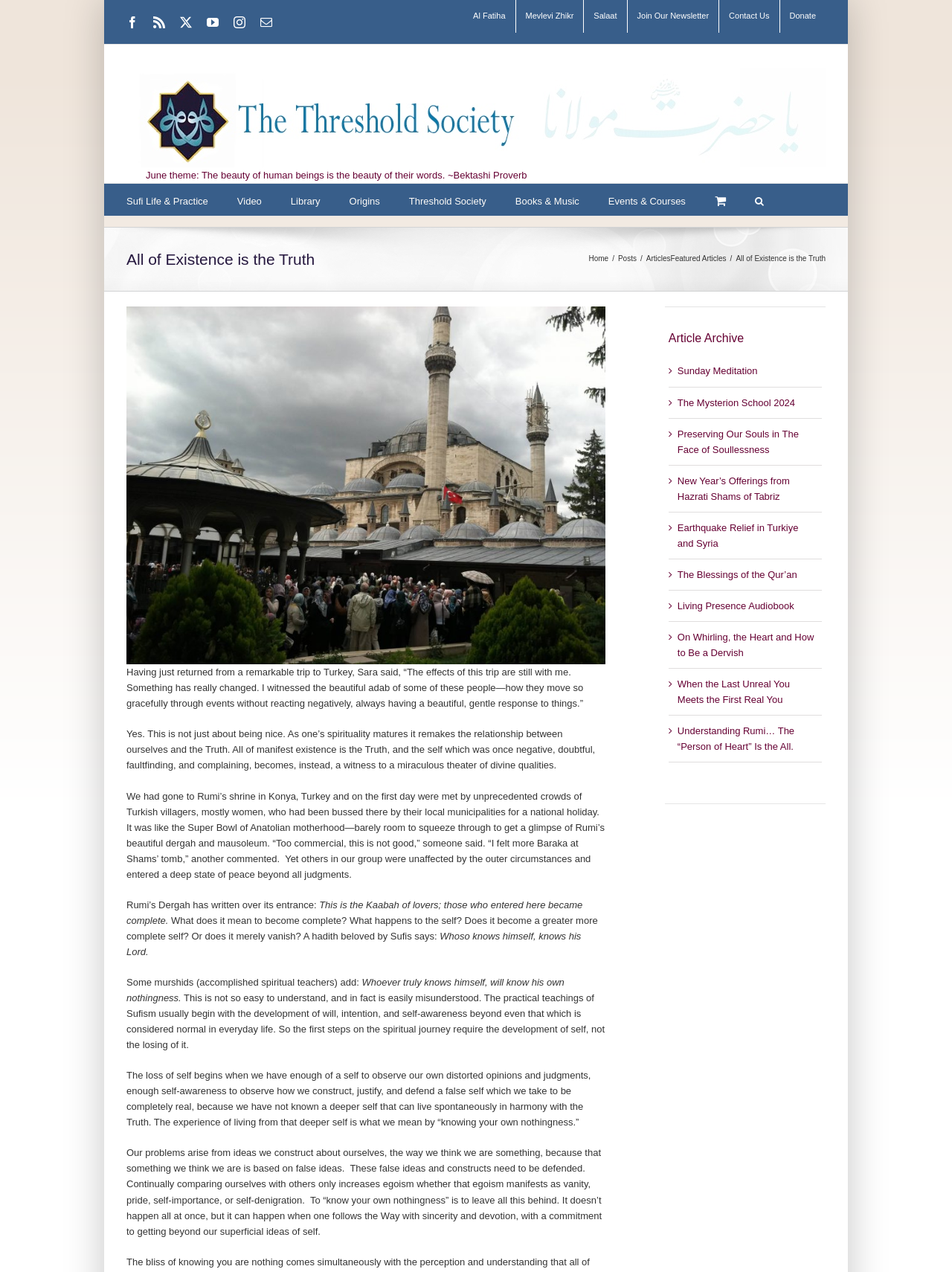Determine the bounding box coordinates for the area that should be clicked to carry out the following instruction: "Read the post about the beauty of human beings".

[0.153, 0.132, 0.554, 0.144]